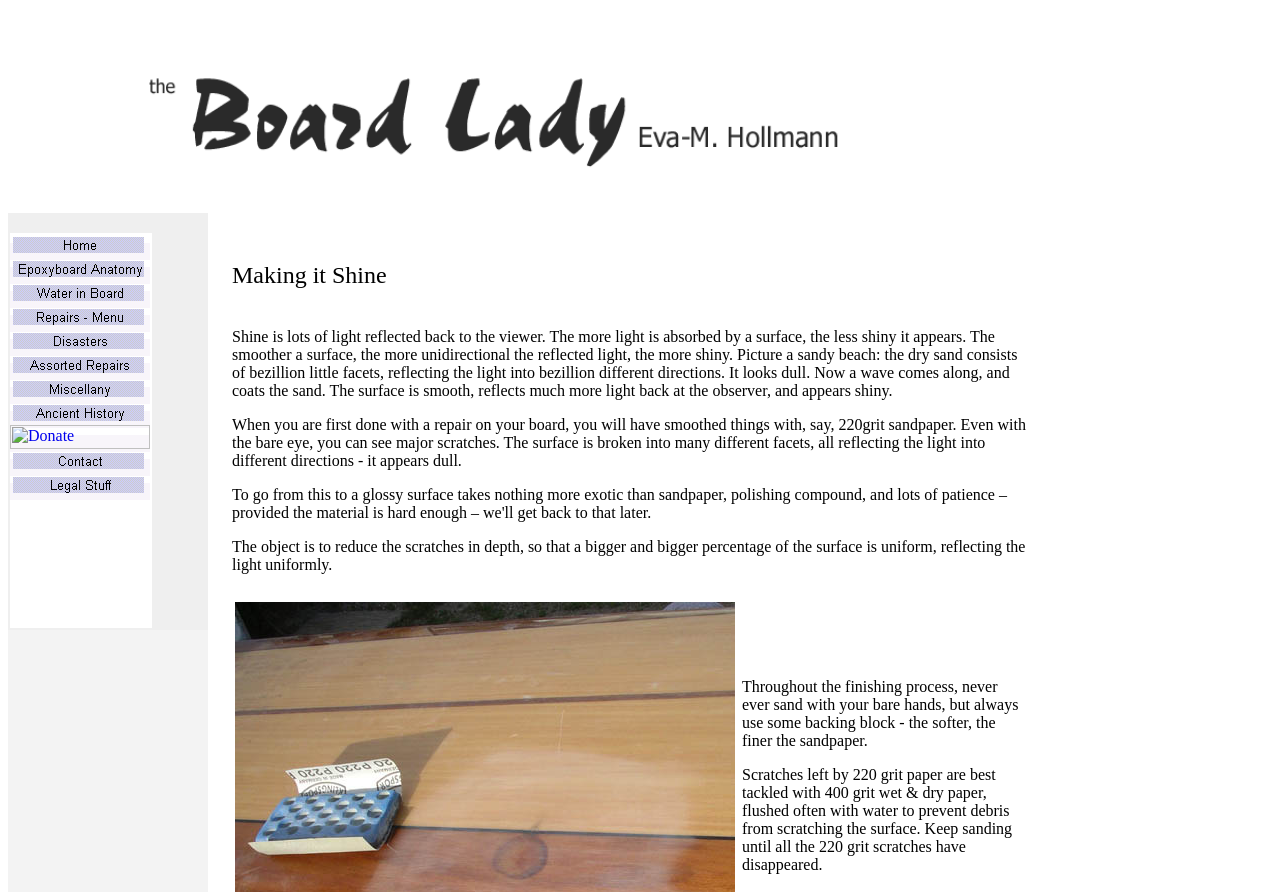What is the purpose of sandpaper in the repair process?
Provide a one-word or short-phrase answer based on the image.

To smooth the surface